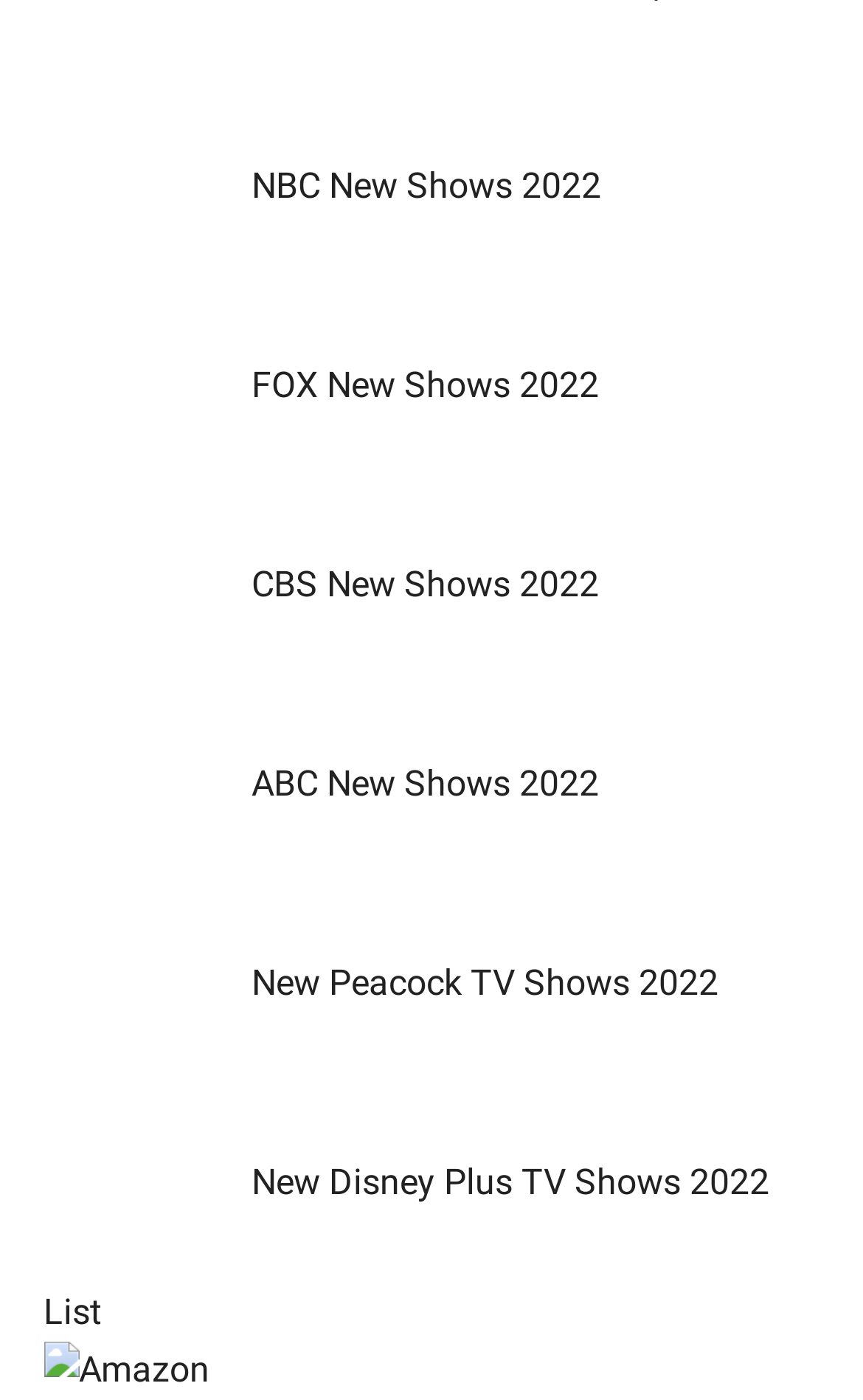Please locate the bounding box coordinates of the element that should be clicked to complete the given instruction: "Discover new Peacock TV shows 2022".

[0.291, 0.686, 0.832, 0.716]